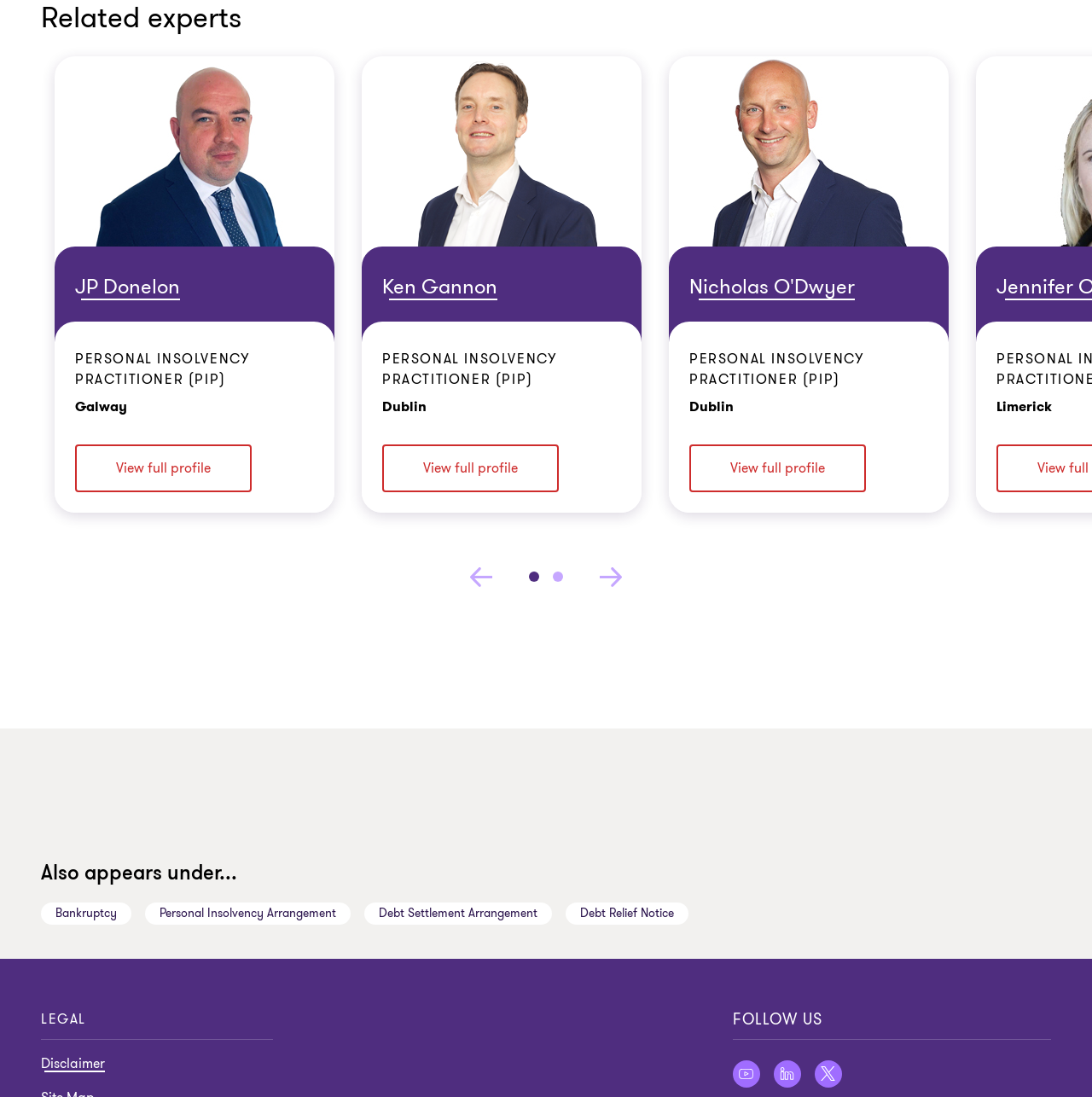Please identify the coordinates of the bounding box for the clickable region that will accomplish this instruction: "Contact Ken Gannon via phone".

[0.35, 0.393, 0.375, 0.418]